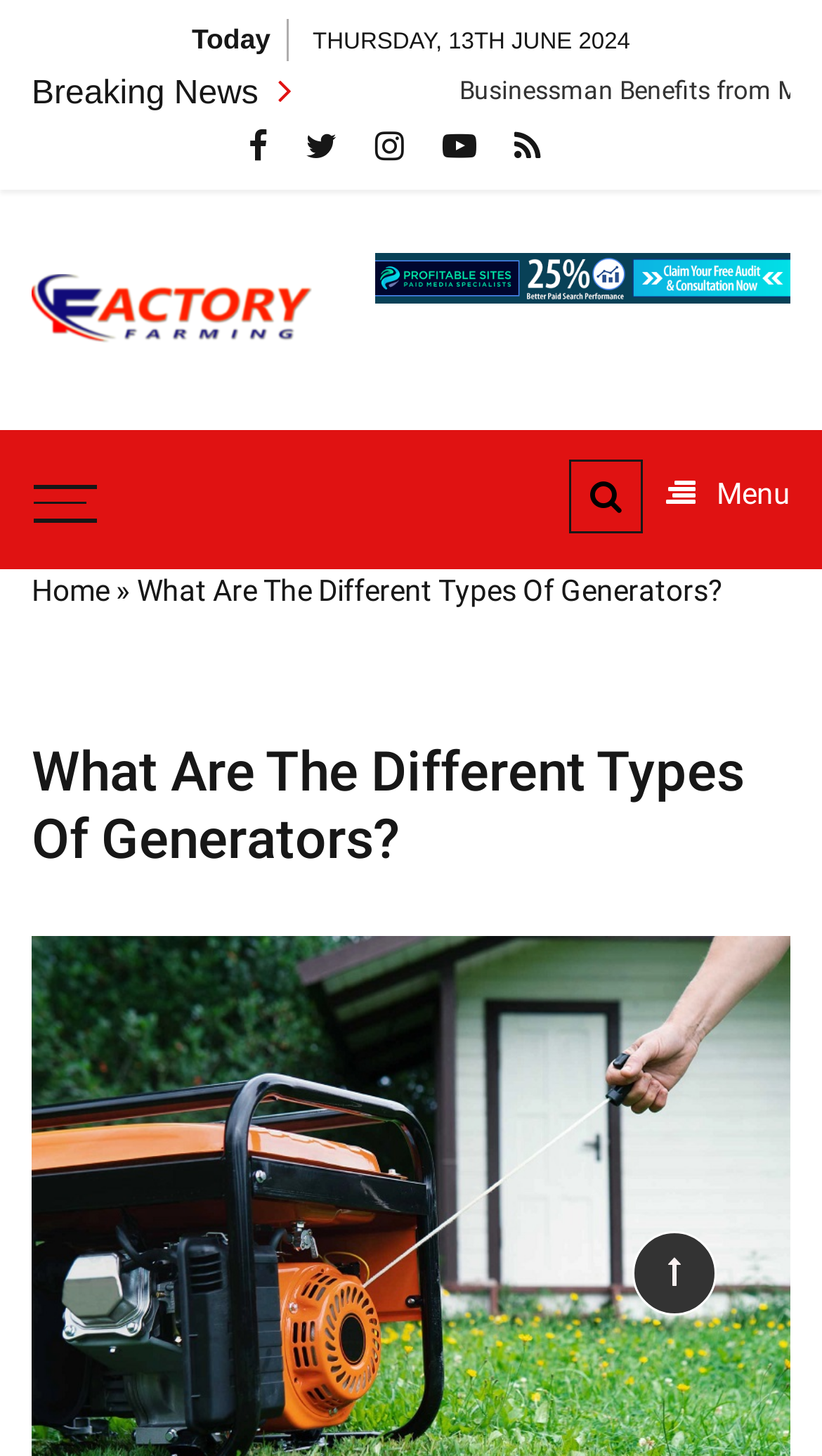With reference to the screenshot, provide a detailed response to the question below:
What is the purpose of the button with the icon ''?

I found the purpose of the button by looking at the nearby StaticText element with the text 'Menu' which is located near the button with the icon ''.